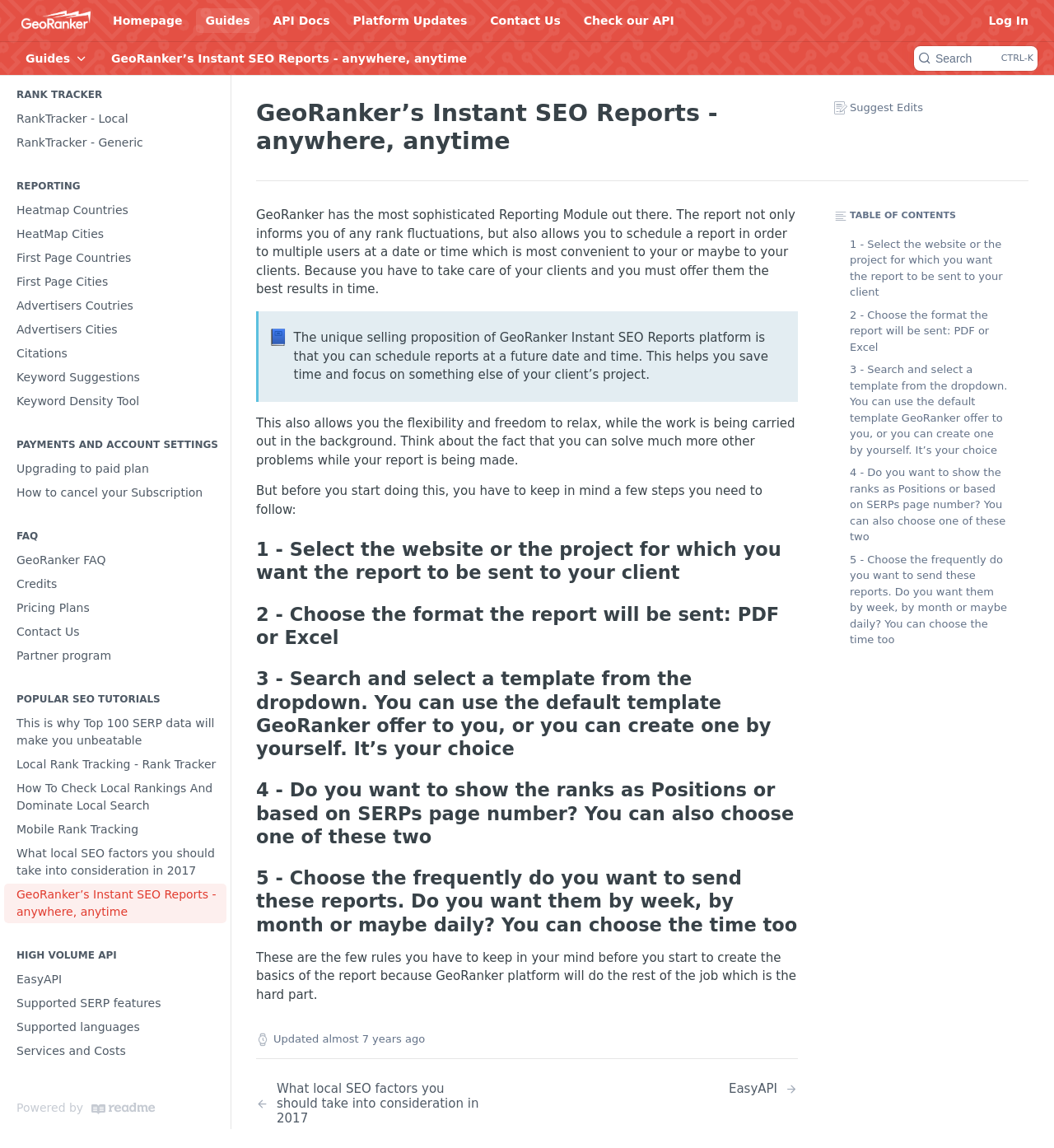Identify the bounding box coordinates for the UI element mentioned here: "Video rank tracking". Provide the coordinates as four float values between 0 and 1, i.e., [left, top, right, bottom].

[0.004, 0.035, 0.215, 0.055]